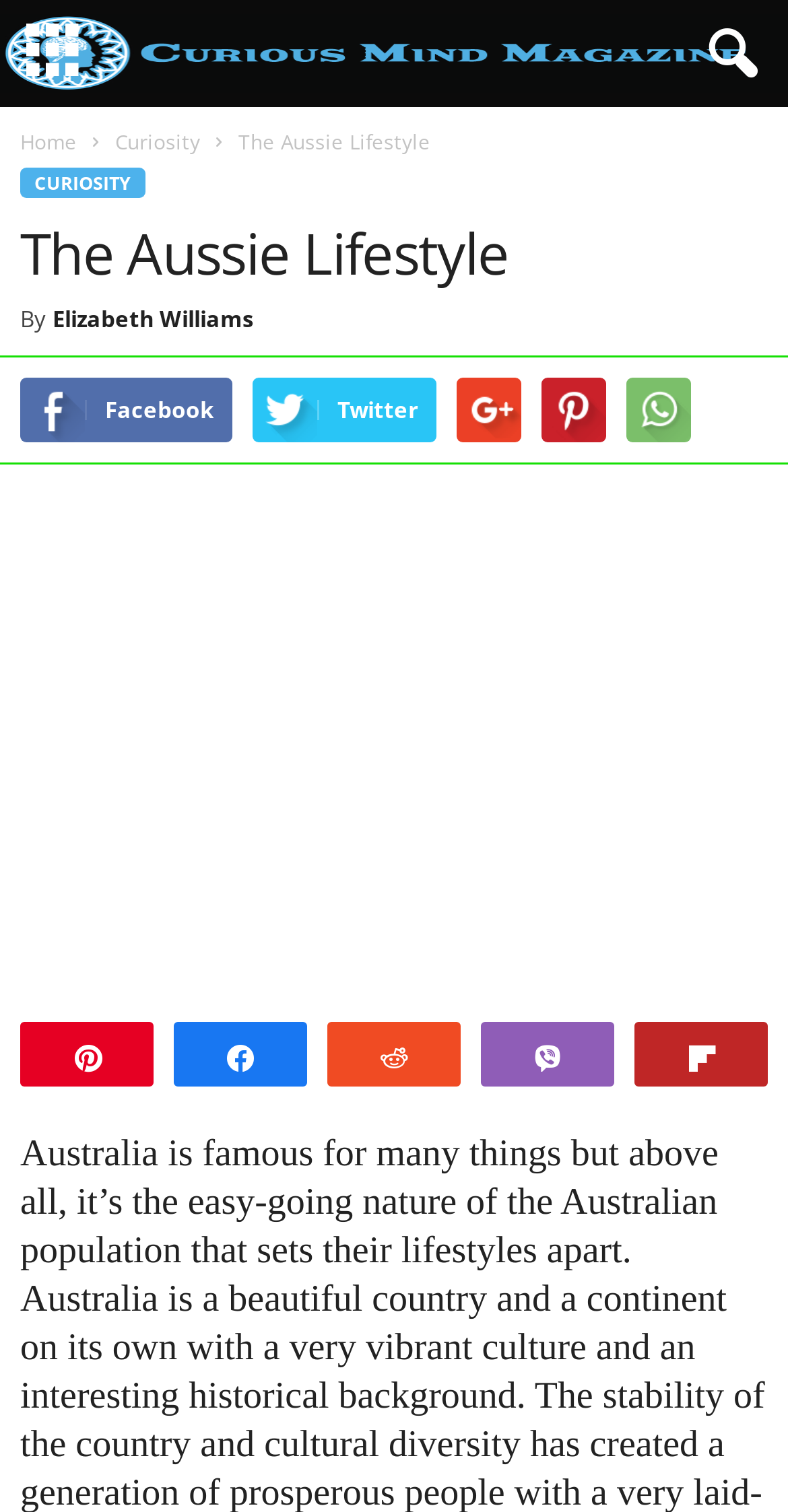What is the purpose of the button with the 'Pin' text?
Please respond to the question thoroughly and include all relevant details.

I found a button with the text 'Pin' and nearby links with sharing icons, which suggests that the button is used for sharing the article on social media platforms.